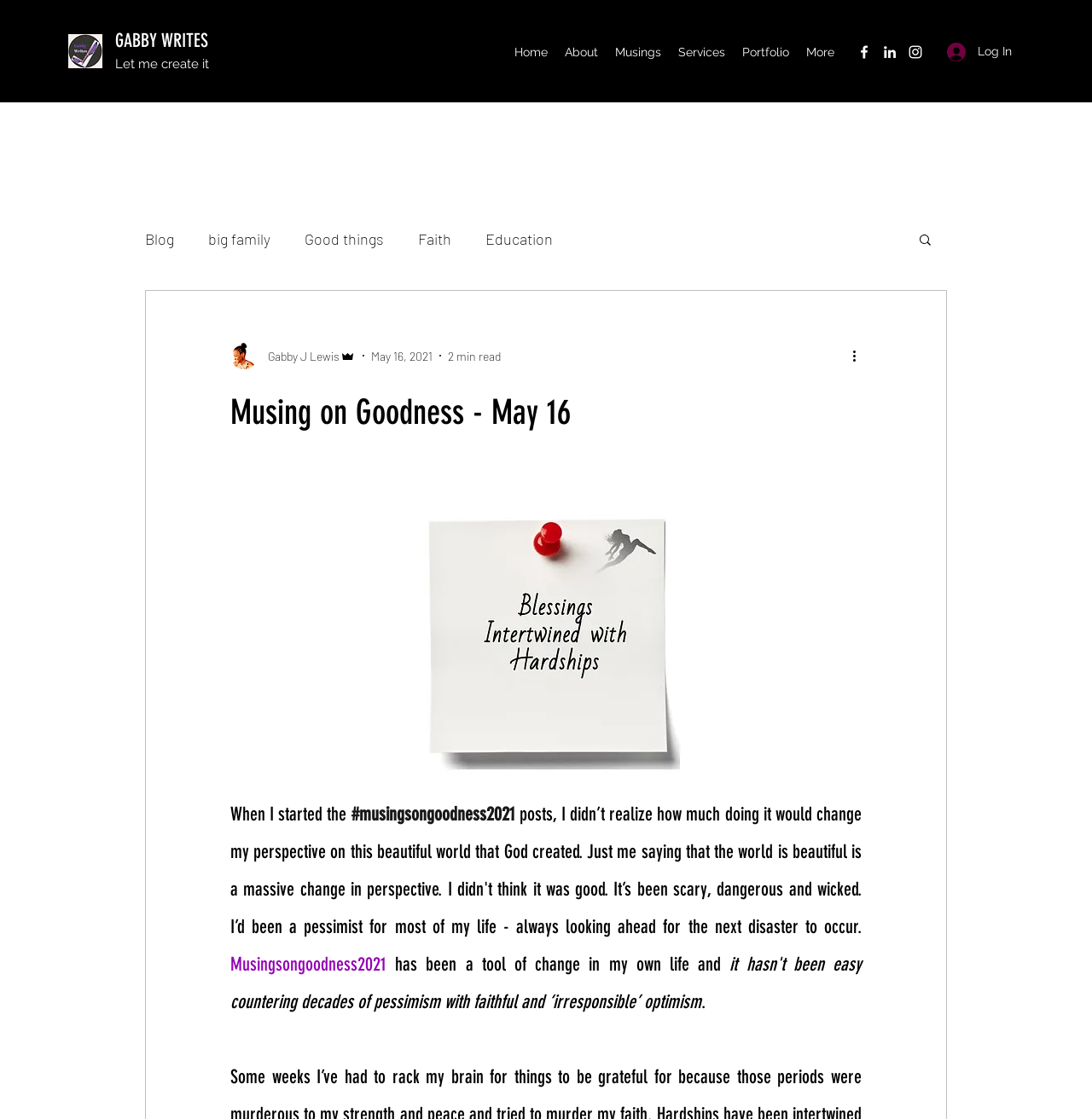What is the name of the blog?
Using the information presented in the image, please offer a detailed response to the question.

The name of the blog can be found at the top of the webpage, where it says 'GABBY WRITES' in a static text element.